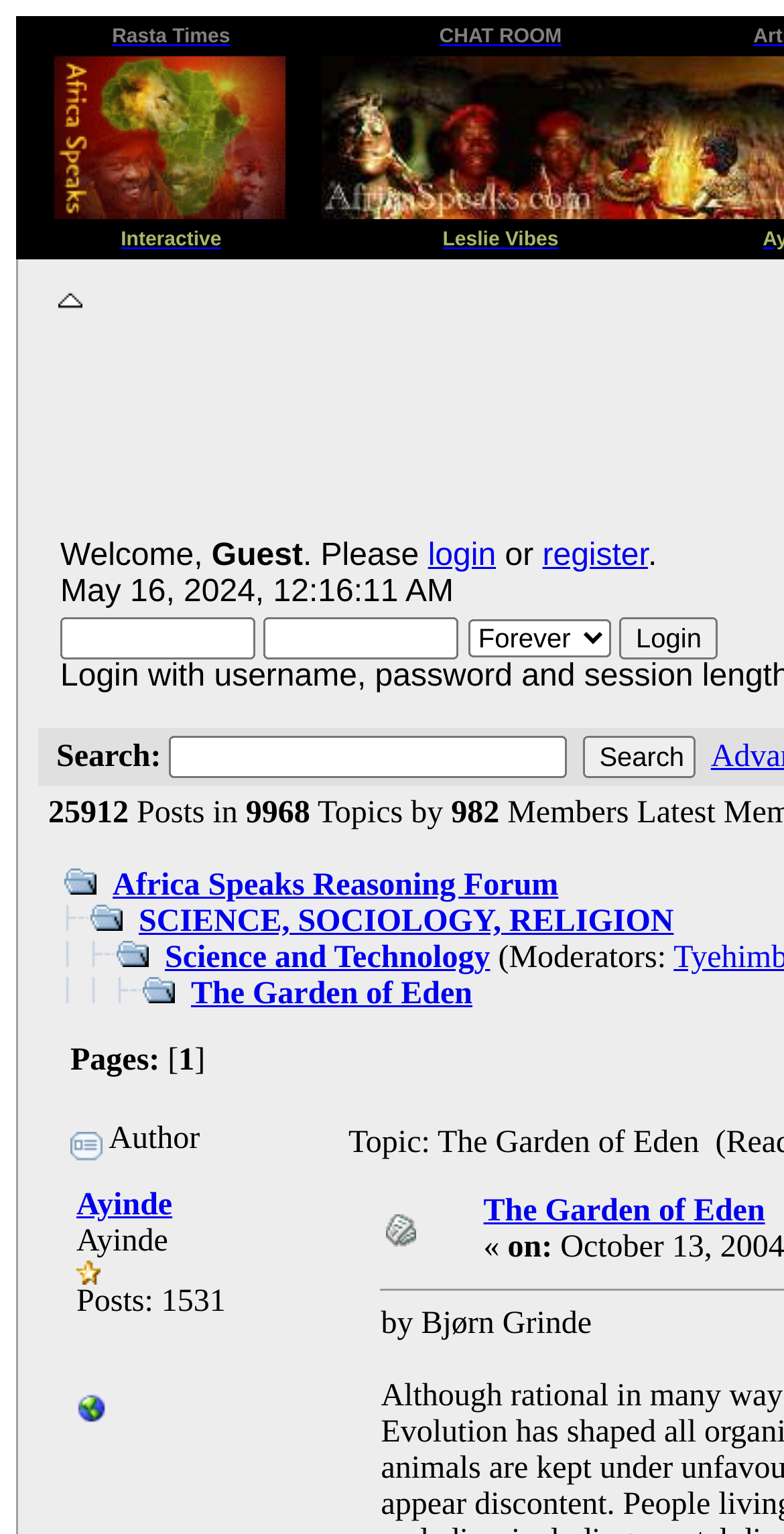Please specify the bounding box coordinates of the clickable region necessary for completing the following instruction: "Click on the 'Africa Speaks Homepage' link". The coordinates must consist of four float numbers between 0 and 1, i.e., [left, top, right, bottom].

[0.068, 0.126, 0.363, 0.148]